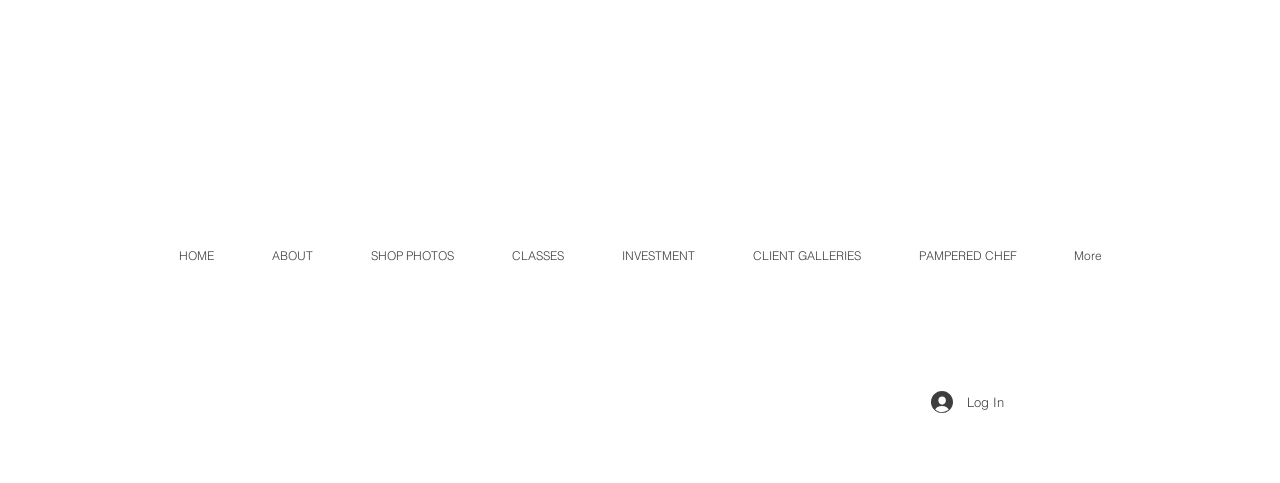Show the bounding box coordinates of the region that should be clicked to follow the instruction: "browse shop photos."

[0.267, 0.478, 0.377, 0.582]